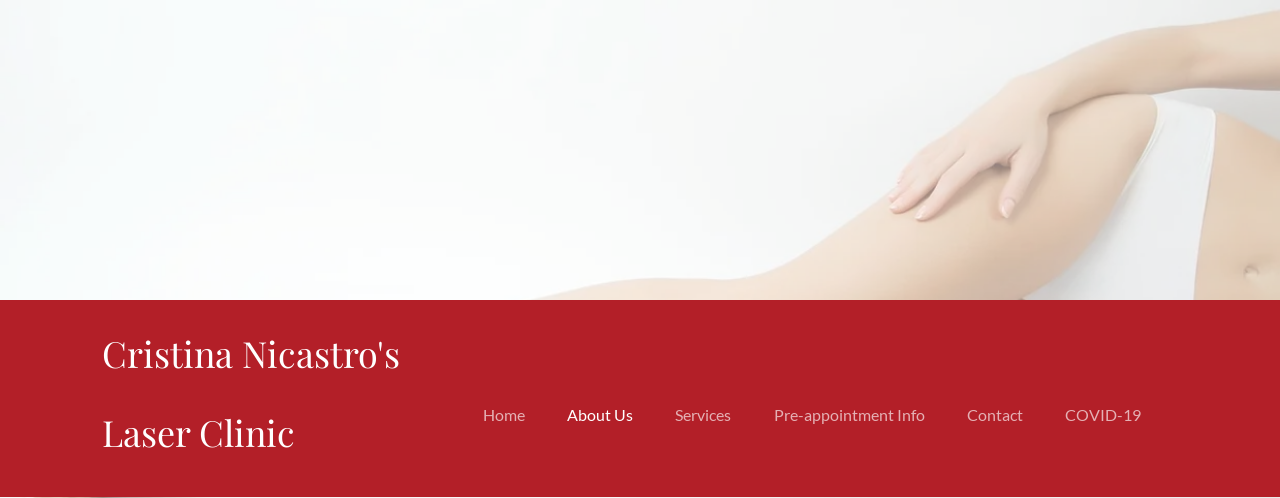Using the information in the image, could you please answer the following question in detail:
What is the background of the image?

The caption describes the background of the image as 'subtle and minimalistic', which suggests that it is not distracting and emphasizes the cleanliness and professionalism of the clinic.